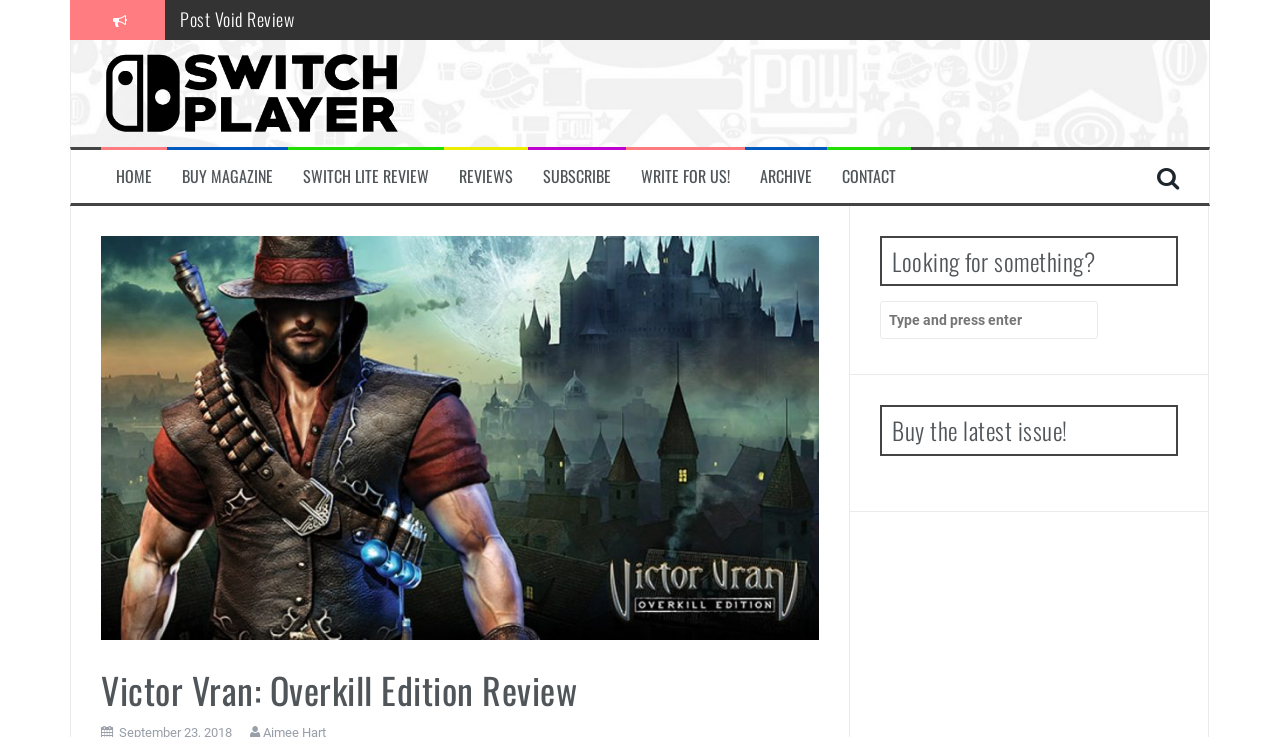Identify the bounding box coordinates of the part that should be clicked to carry out this instruction: "Read Victor Vran: Overkill Edition Review".

[0.079, 0.909, 0.64, 0.962]